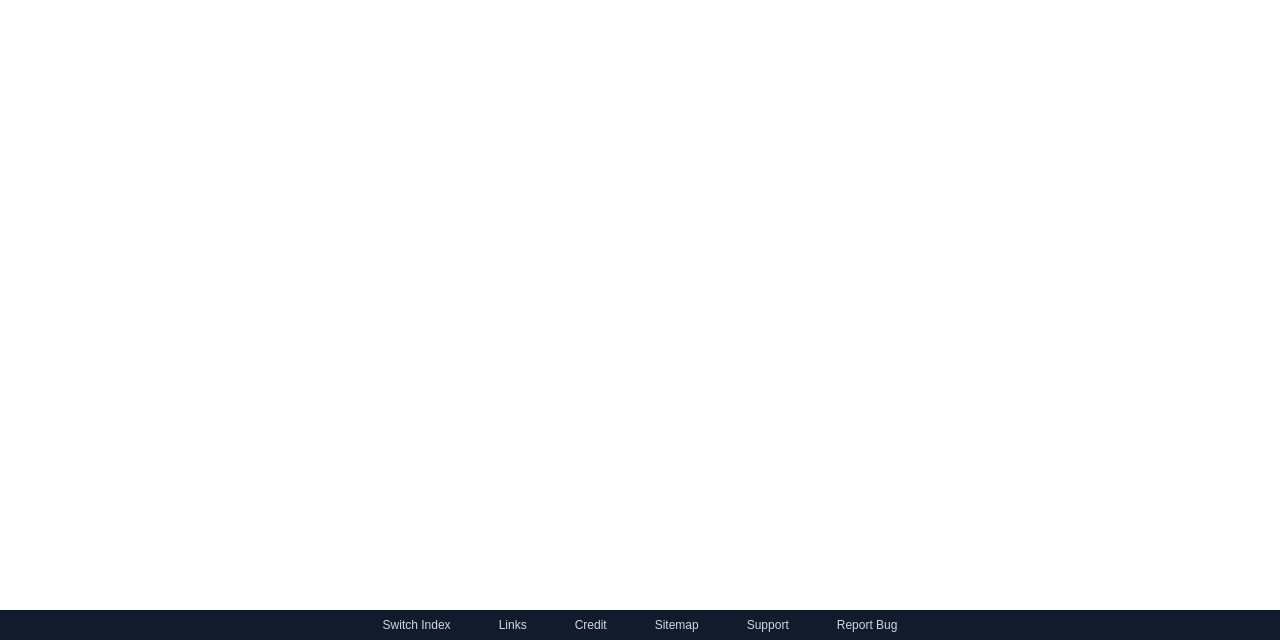Identify the bounding box for the UI element described as: "Blog". Ensure the coordinates are four float numbers between 0 and 1, formatted as [left, top, right, bottom].

None